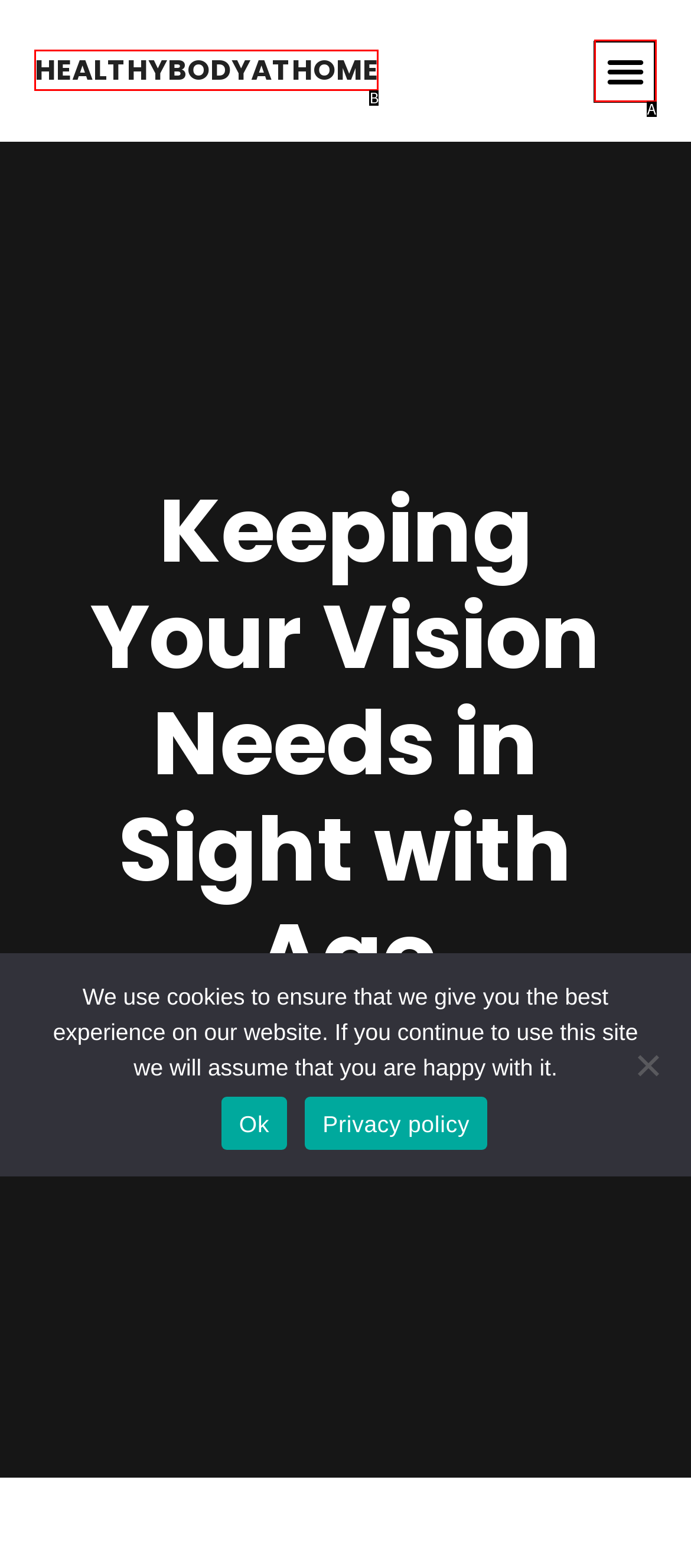Identify the matching UI element based on the description: Menu
Reply with the letter from the available choices.

A